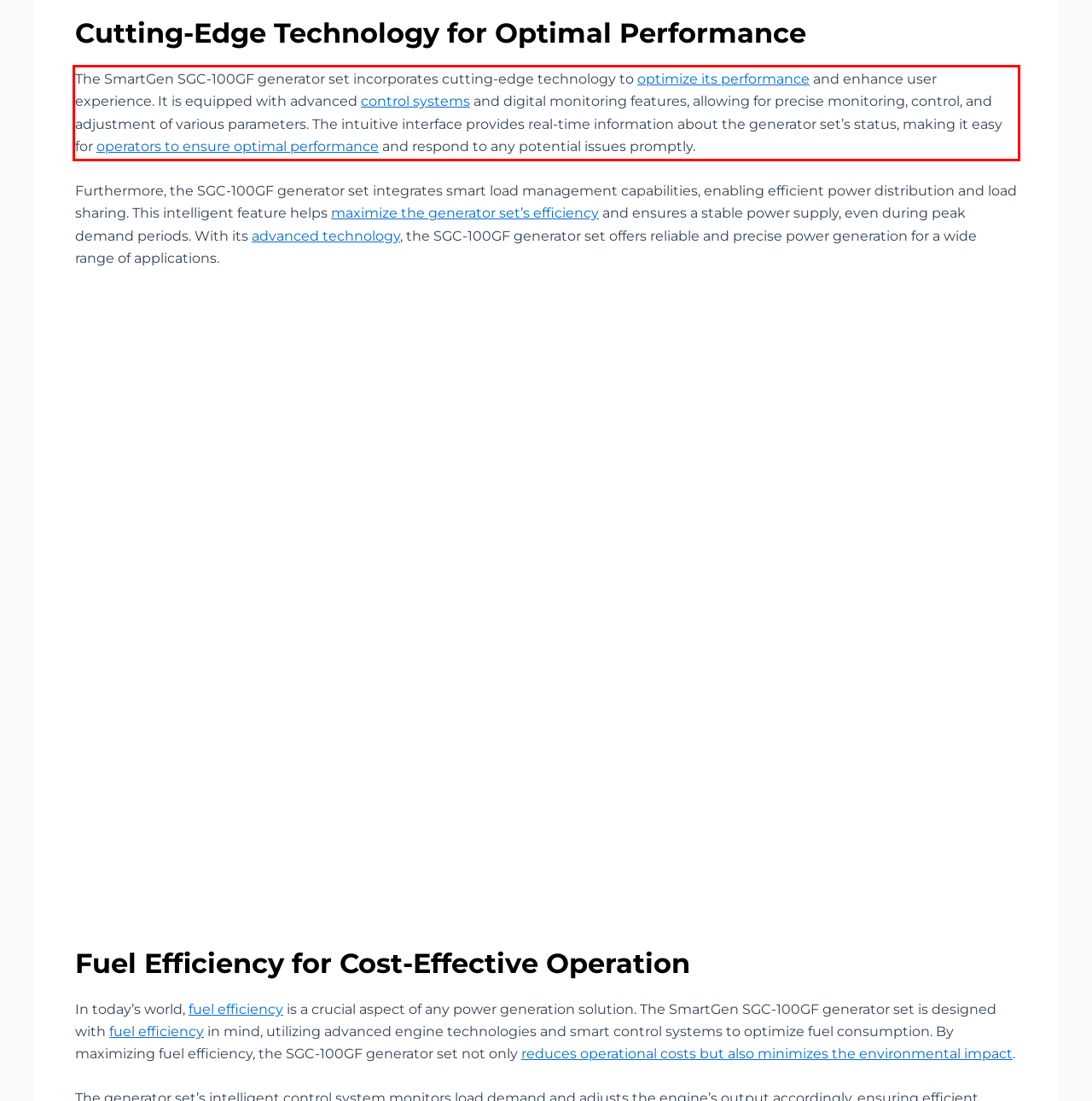Inspect the webpage screenshot that has a red bounding box and use OCR technology to read and display the text inside the red bounding box.

The SmartGen SGC-100GF generator set incorporates cutting-edge technology to optimize its performance and enhance user experience. It is equipped with advanced control systems and digital monitoring features, allowing for precise monitoring, control, and adjustment of various parameters. The intuitive interface provides real-time information about the generator set’s status, making it easy for operators to ensure optimal performance and respond to any potential issues promptly.